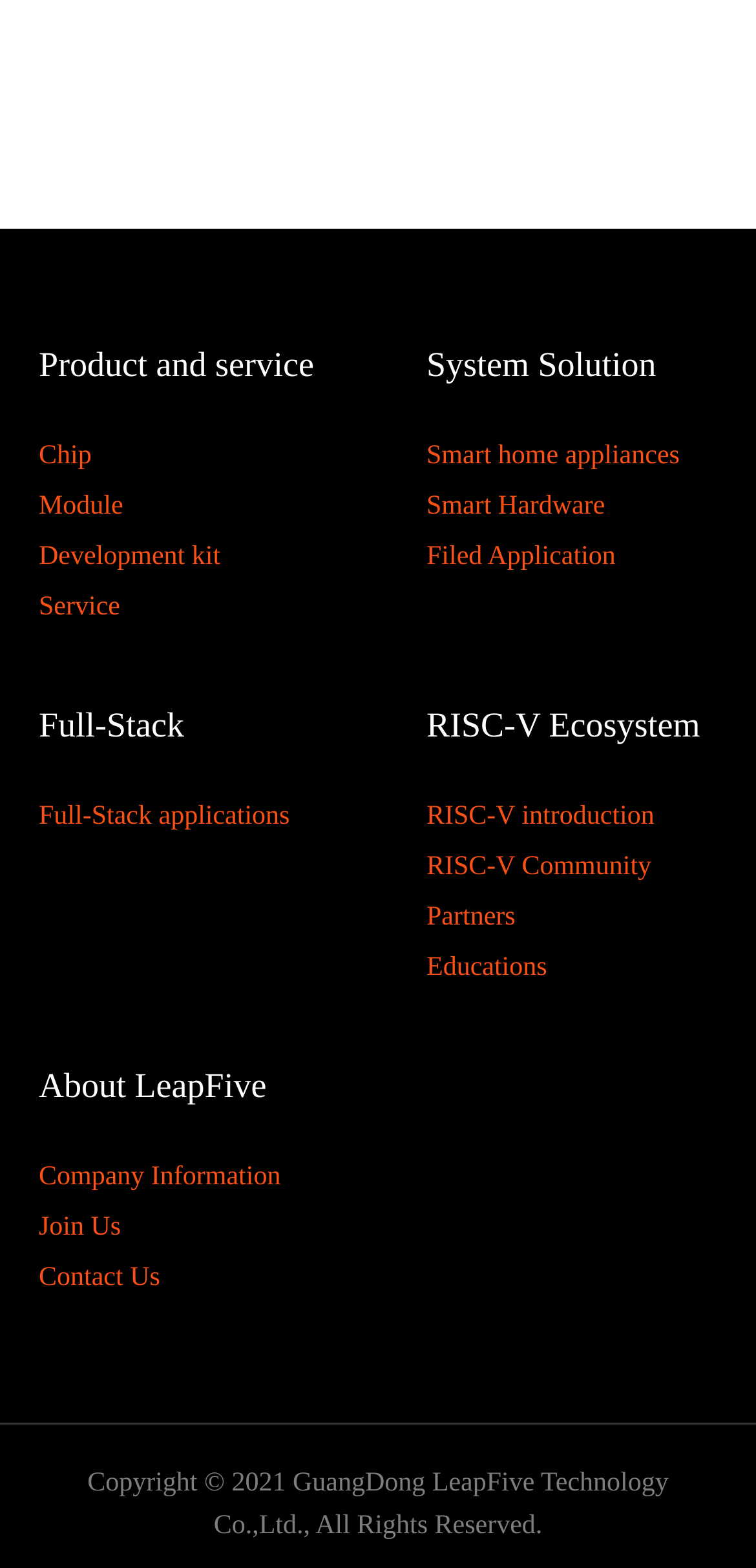How many links are there under the RISC-V Ecosystem section?
Please analyze the image and answer the question with as much detail as possible.

Under the 'RISC-V Ecosystem' section, I counted four links: RISC-V introduction, RISC-V Community, Partners, and Educations, which are all related to the RISC-V ecosystem.